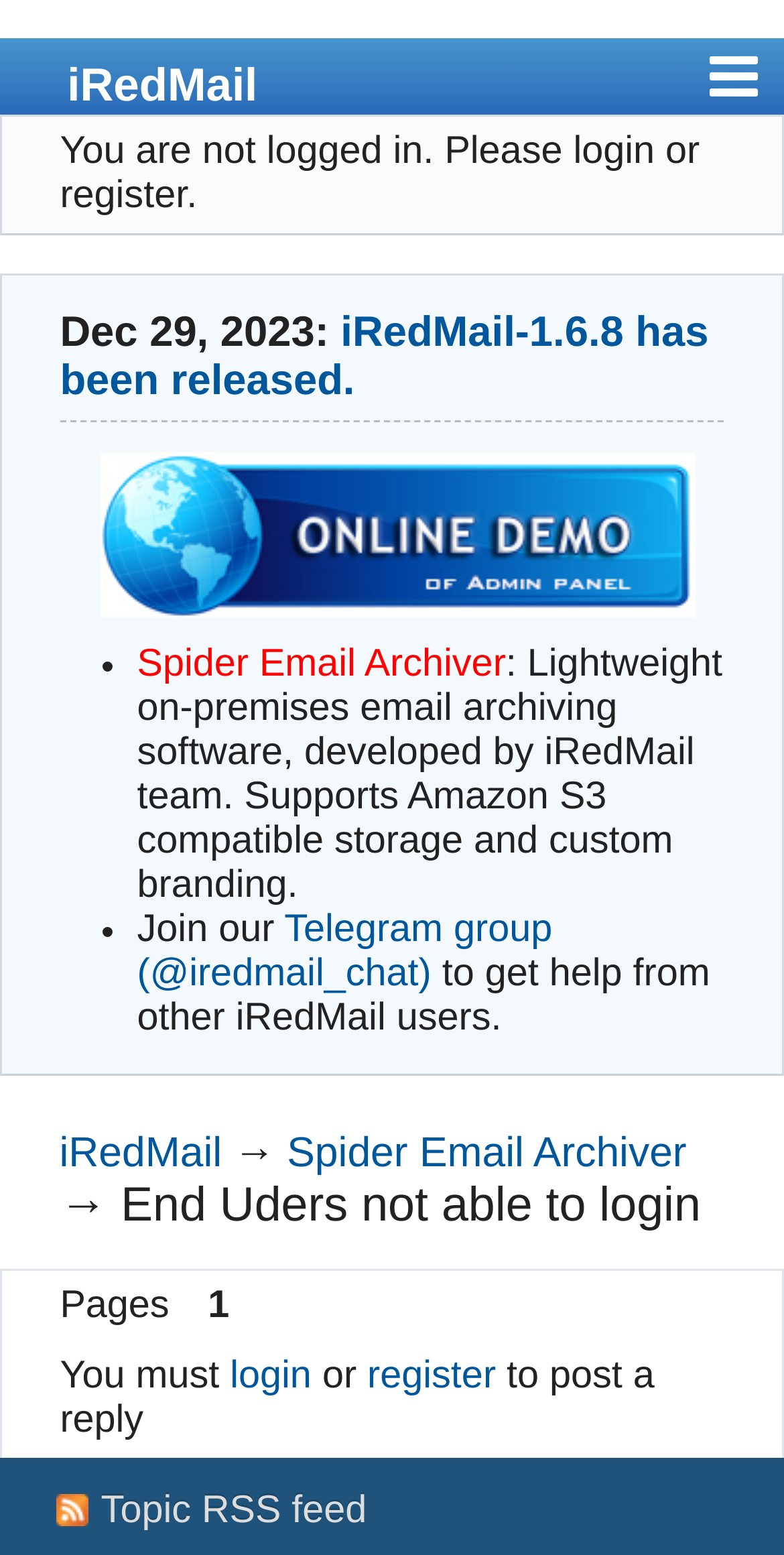Please provide a comprehensive answer to the question based on the screenshot: What is the link to get help from other iRedMail users?

I found the answer by looking at the link element with the text 'Telegram group (@iredmail_chat)' which is located at the bottom of the page. This link is part of the text that says 'Join our...' and is likely a way to get help from other iRedMail users.